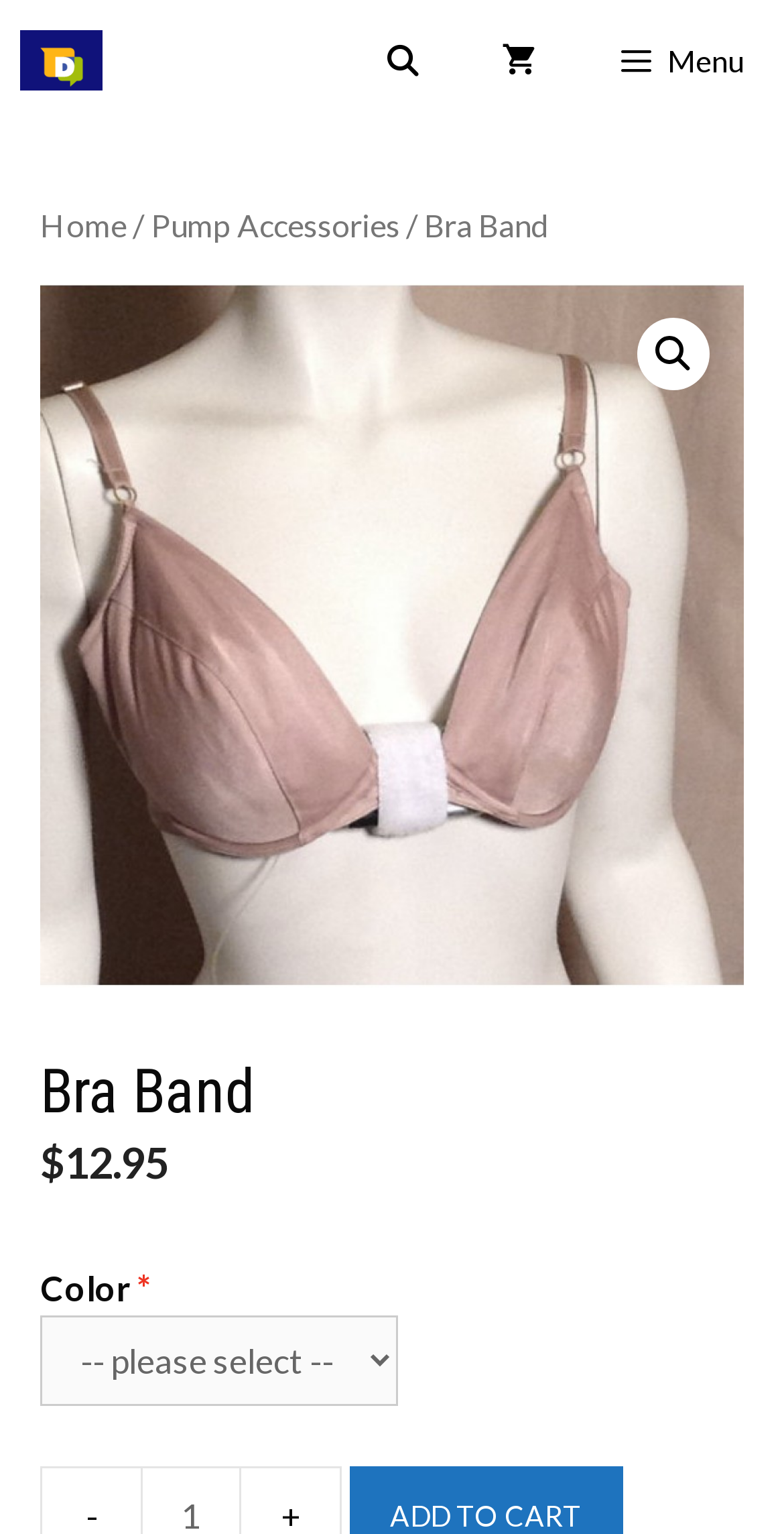Utilize the information from the image to answer the question in detail:
What is the color selection method?

I found the color selection method by looking at the form elements on the webpage. Specifically, I saw a combobox element with a label 'Color', which suggests that this is the method used to select the color of the Bra Band.